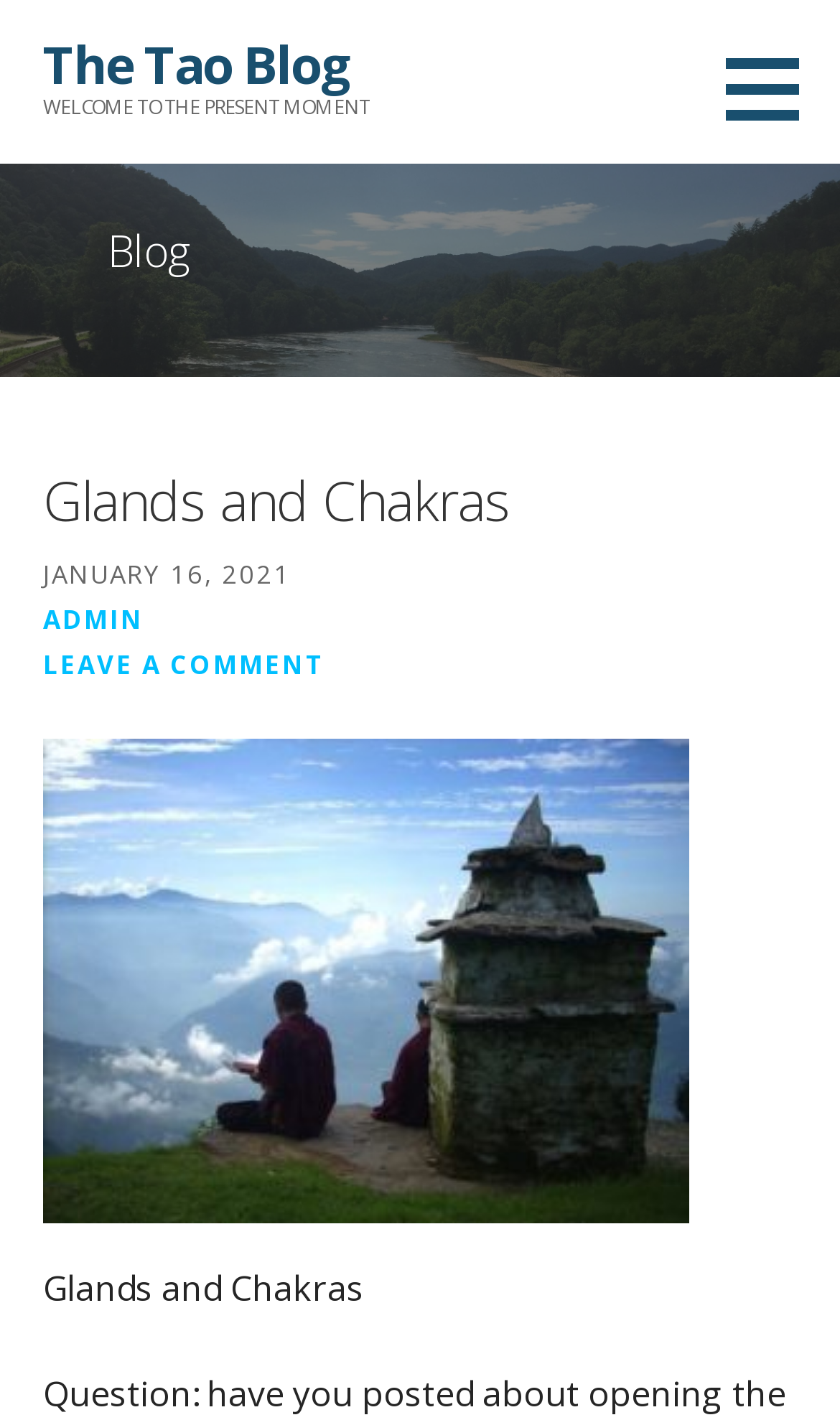Offer a comprehensive description of the webpage’s content and structure.

The webpage is about "Glands and Chakras" and is part of "The Tao Blog". At the top left, there is a link to "The Tao Blog". Below it, there is a static text "WELCOME TO THE PRESENT MOMENT". 

On the top center, there is a heading "Blog" which contains a subheading "Glands and Chakras" and a date "JANUARY 16, 2021". To the right of the date, there are two links, "ADMIN" and "LEAVE A COMMENT". 

Below the heading "Blog", there is a large figure that takes up most of the width of the page. At the bottom left, there is a repeated static text "Glands and Chakras".